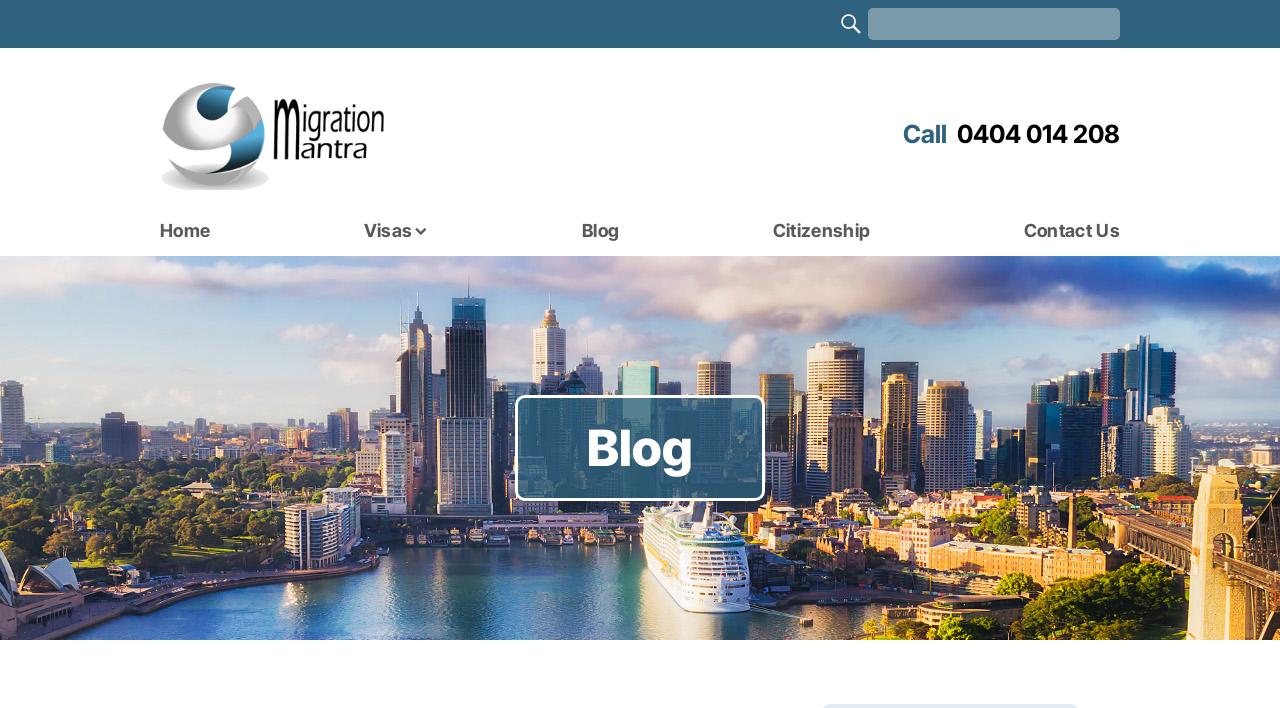Use the details in the image to answer the question thoroughly: 
What is the topic of the blog section?

The blog section is likely to contain articles and posts related to studying in Australia, given the context of the webpage and its focus on Australian student visas.